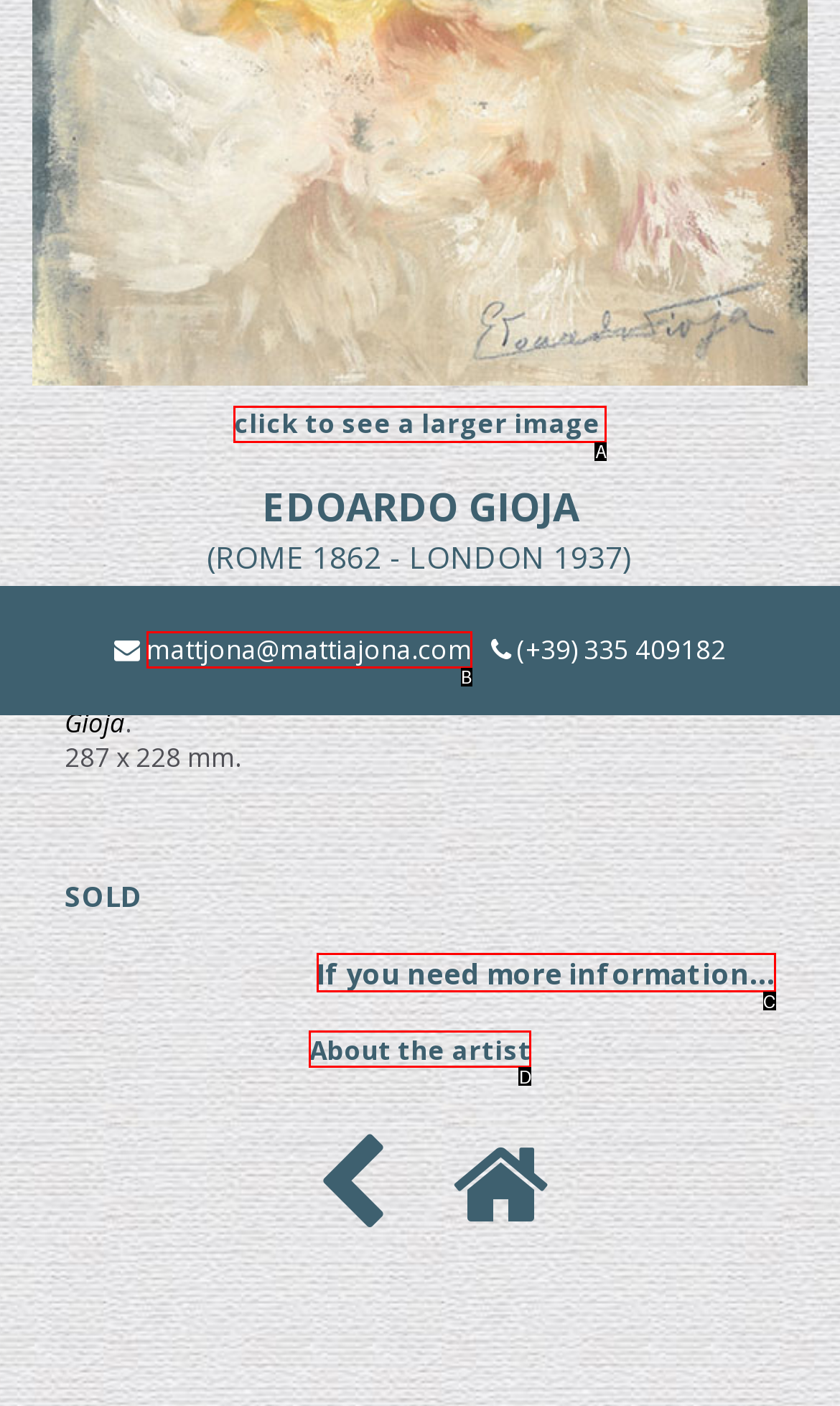Tell me which one HTML element best matches the description: mattjona@mattiajona.com
Answer with the option's letter from the given choices directly.

B